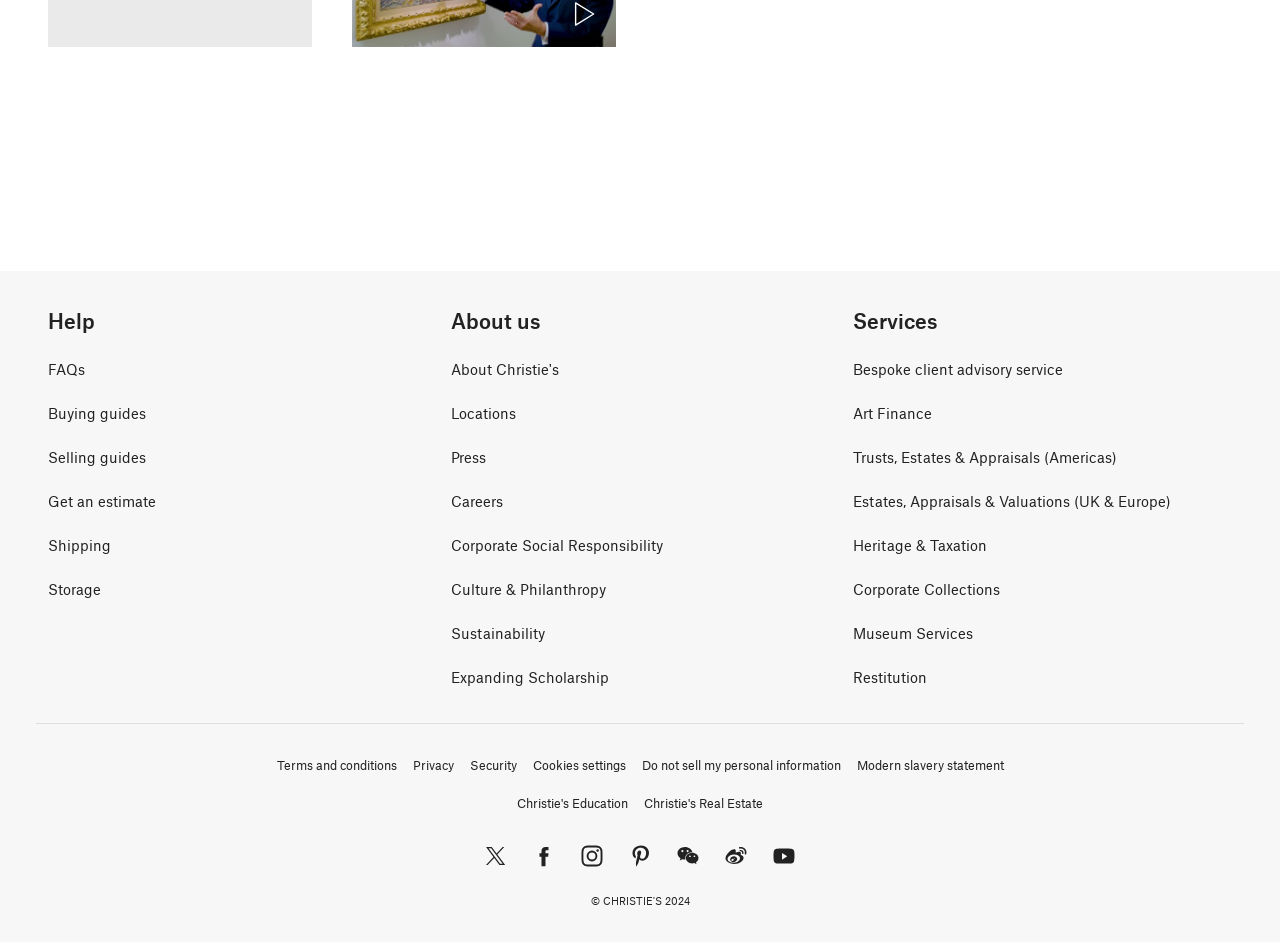Provide a brief response to the question using a single word or phrase: 
What is the second storyline?

Vincent van Gogh’s Laboureur dans un champ